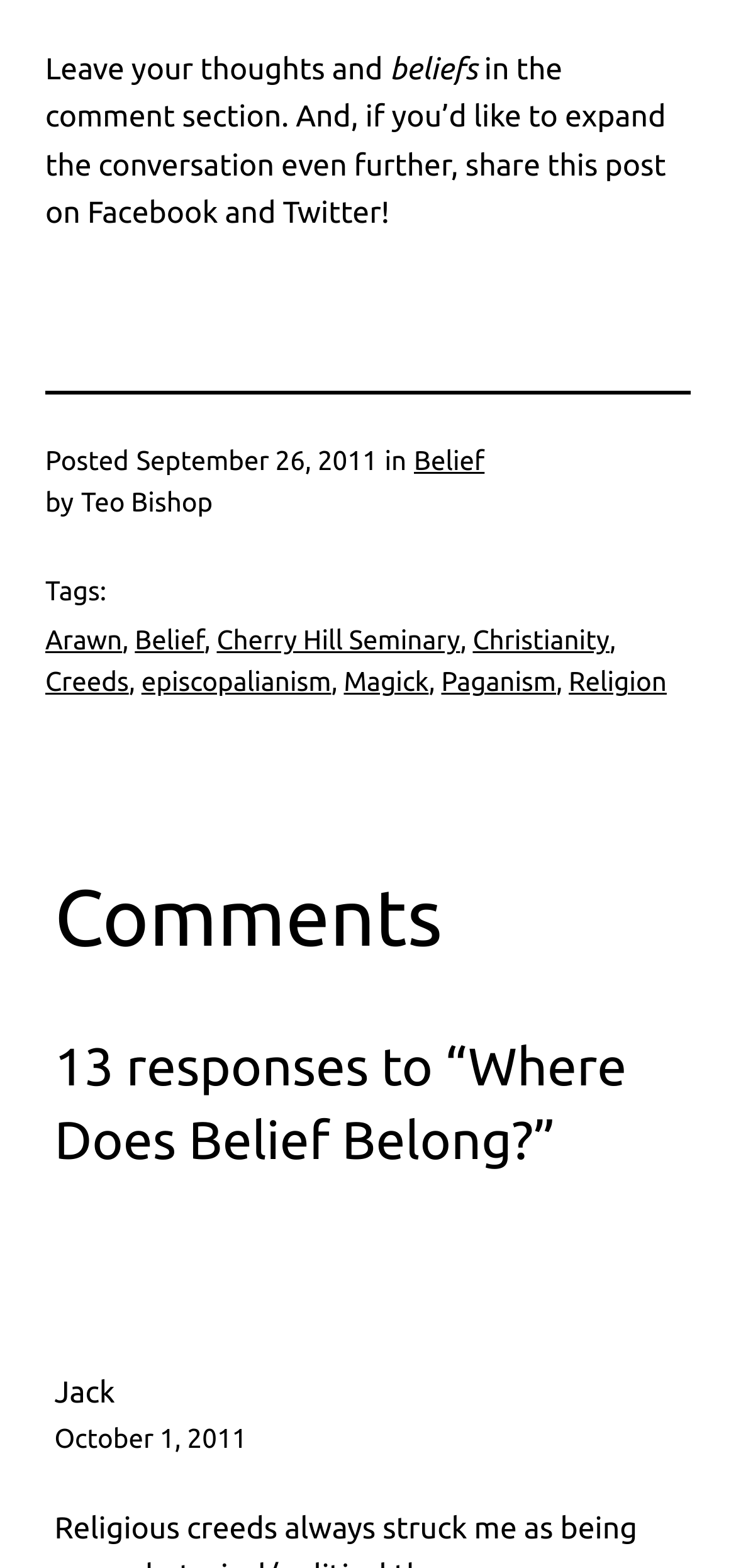How many responses are there to the post?
Examine the image and provide an in-depth answer to the question.

The number of responses to the post is mentioned in the heading that says '13 responses to “Where Does Belief Belong?”'.